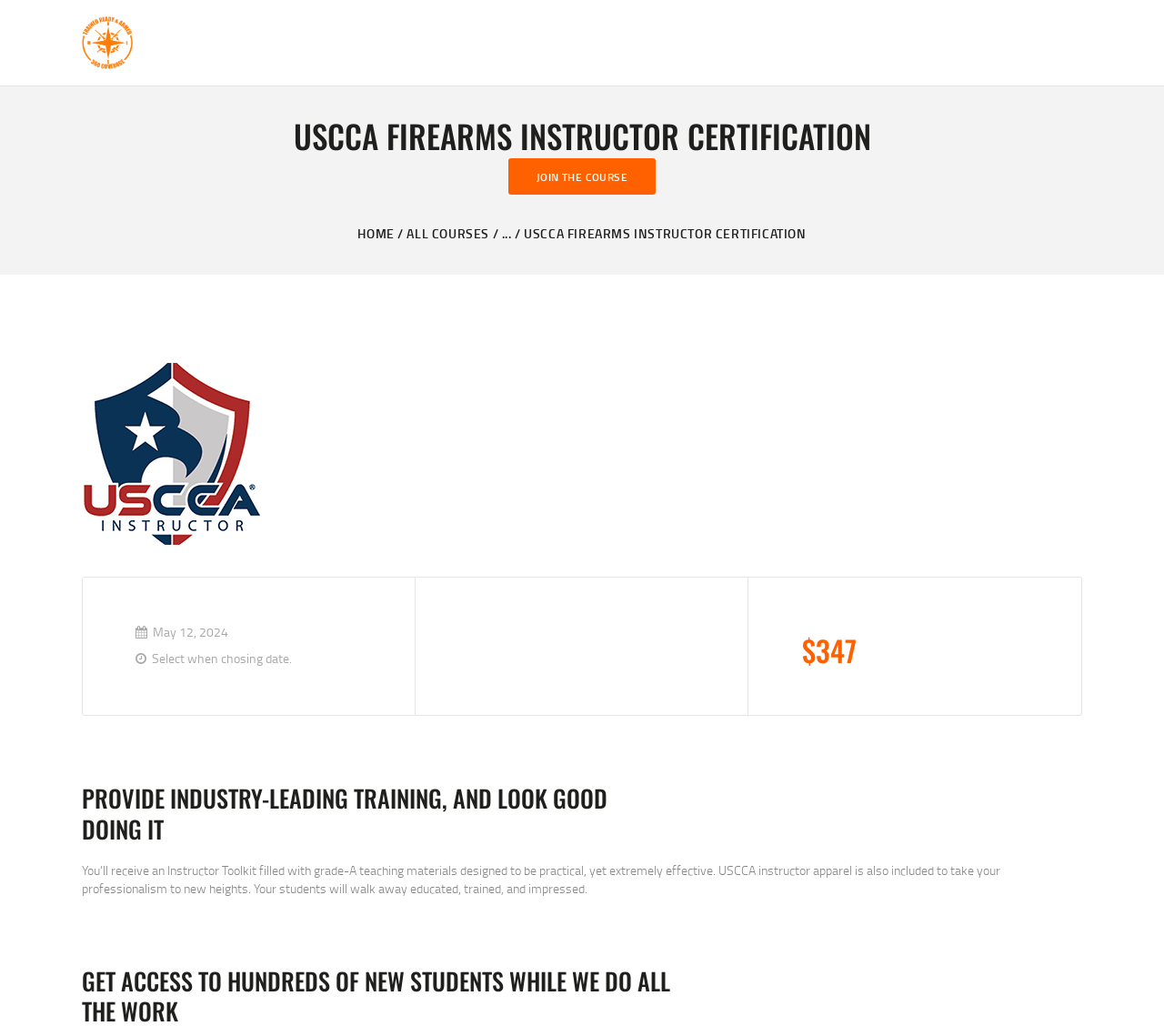Offer a meticulous description of the webpage's structure and content.

This webpage is about the USCCA Firearms Instructor Certification course. At the top, there is a logo and a link to "TRAINED READY ARMED" on the left side, and a heading that reads "USCCA FIREARMS INSTRUCTOR CERTIFICATION" on the right side. Below the logo, there are several links to navigate to different parts of the website, including "HOME", "ALL COURSES", and "JOIN THE COURSE".

On the left side of the page, there is a vertical menu with links to various sections of the website, including "HOME", "COURSES", "CLASS CALENDAR", "ABOUT US", and more. Below this menu, there is an image related to the certification course.

The main content of the page is divided into sections. The first section has a heading that reads "PROVIDE INDUSTRY-LEADING TRAINING, AND LOOK GOOD DOING IT". Below this heading, there is a paragraph of text that describes the benefits of the instructor toolkit and apparel provided in the course. 

The next section has a heading that reads "GET ACCESS TO HUNDREDS OF NEW STUDENTS WHILE WE DO ALL THE WORK". This section appears to be a promotional area, but the exact content is not specified.

At the bottom of the page, there is a table with three columns, showing a date, a selection option, and a price of $347. This table appears to be related to course registration or scheduling.